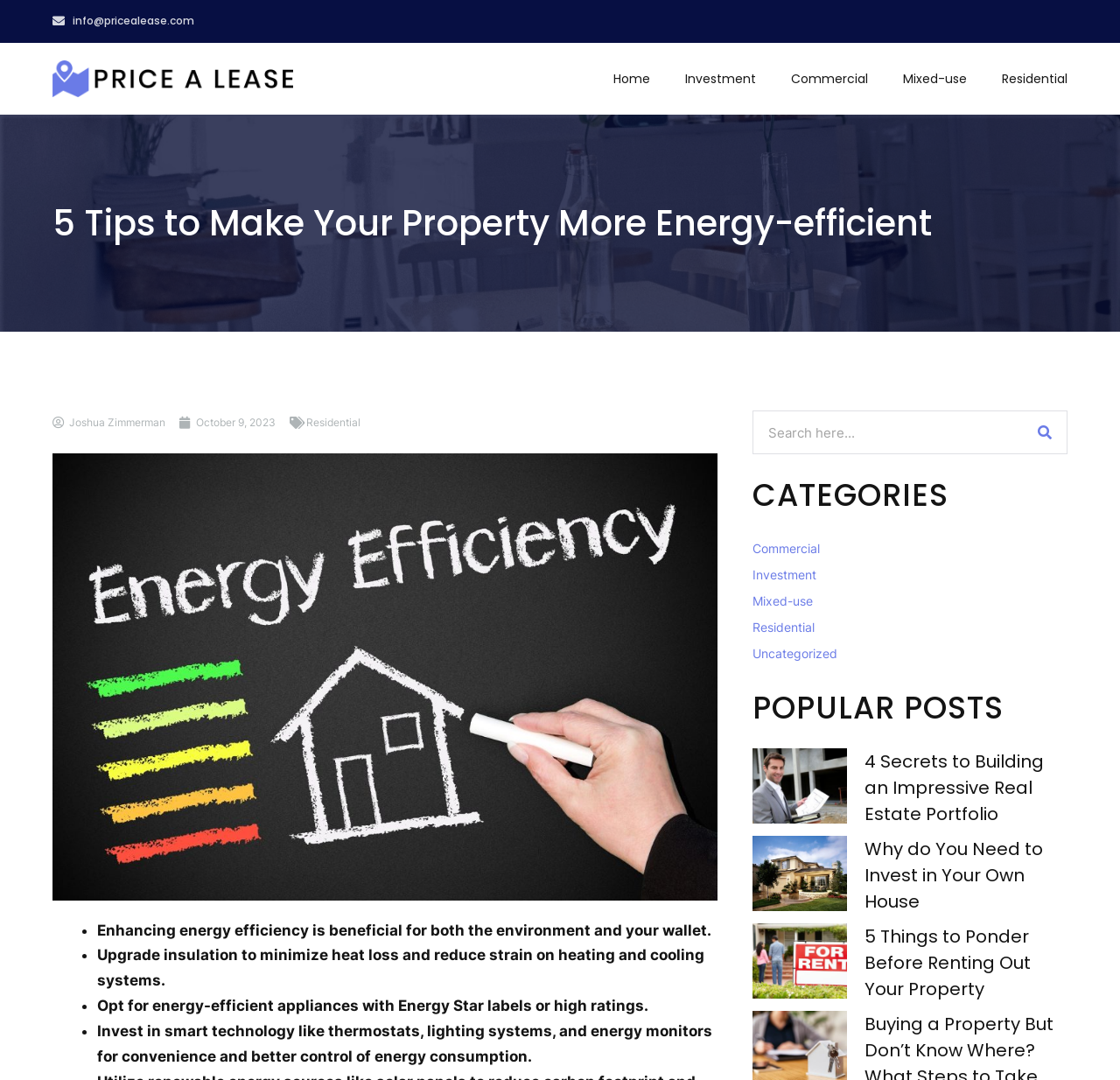Find the bounding box coordinates of the area to click in order to follow the instruction: "Read the article about 4 Secrets to Building an Impressive Real Estate Portfolio".

[0.772, 0.692, 0.953, 0.765]